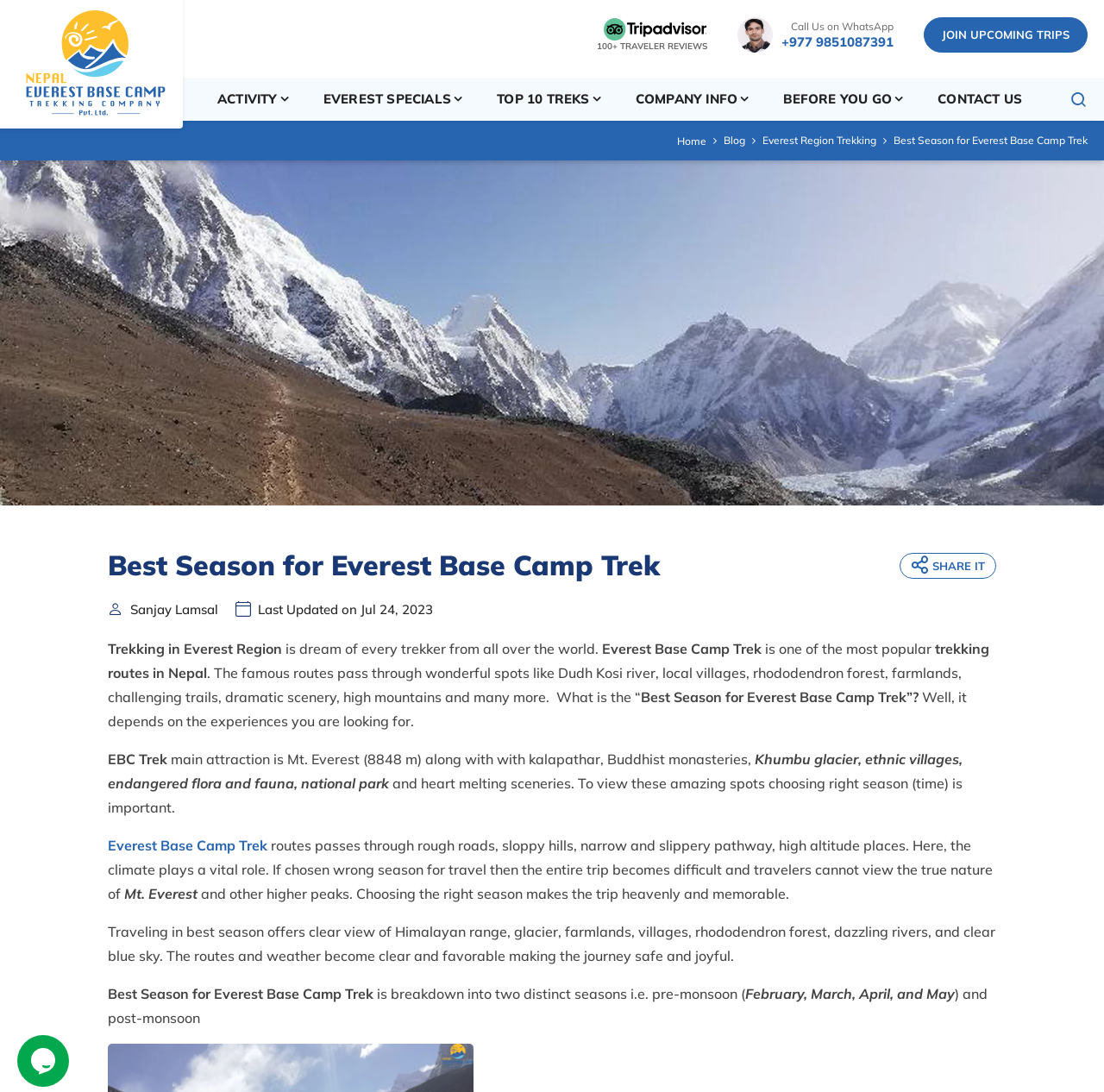Please reply to the following question using a single word or phrase: 
What is the purpose of choosing the right season for EBC Trek?

To view true nature of Mt. Everest